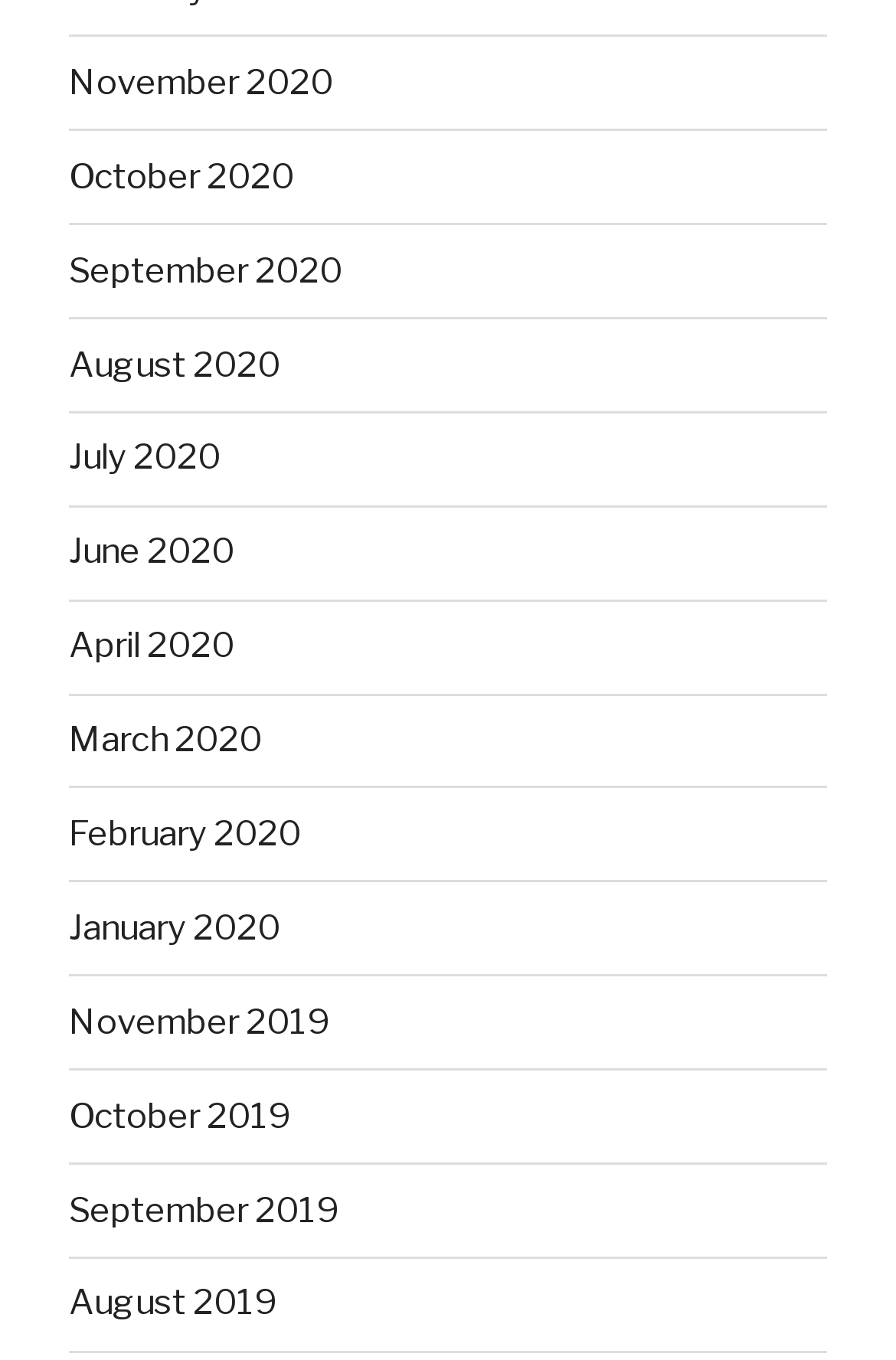Review the image closely and give a comprehensive answer to the question: What is the position of the 'June 2020' link?

By comparing the y1 and y2 coordinates of the links, I determined that the 'June 2020' link is above the 'July 2020' link.